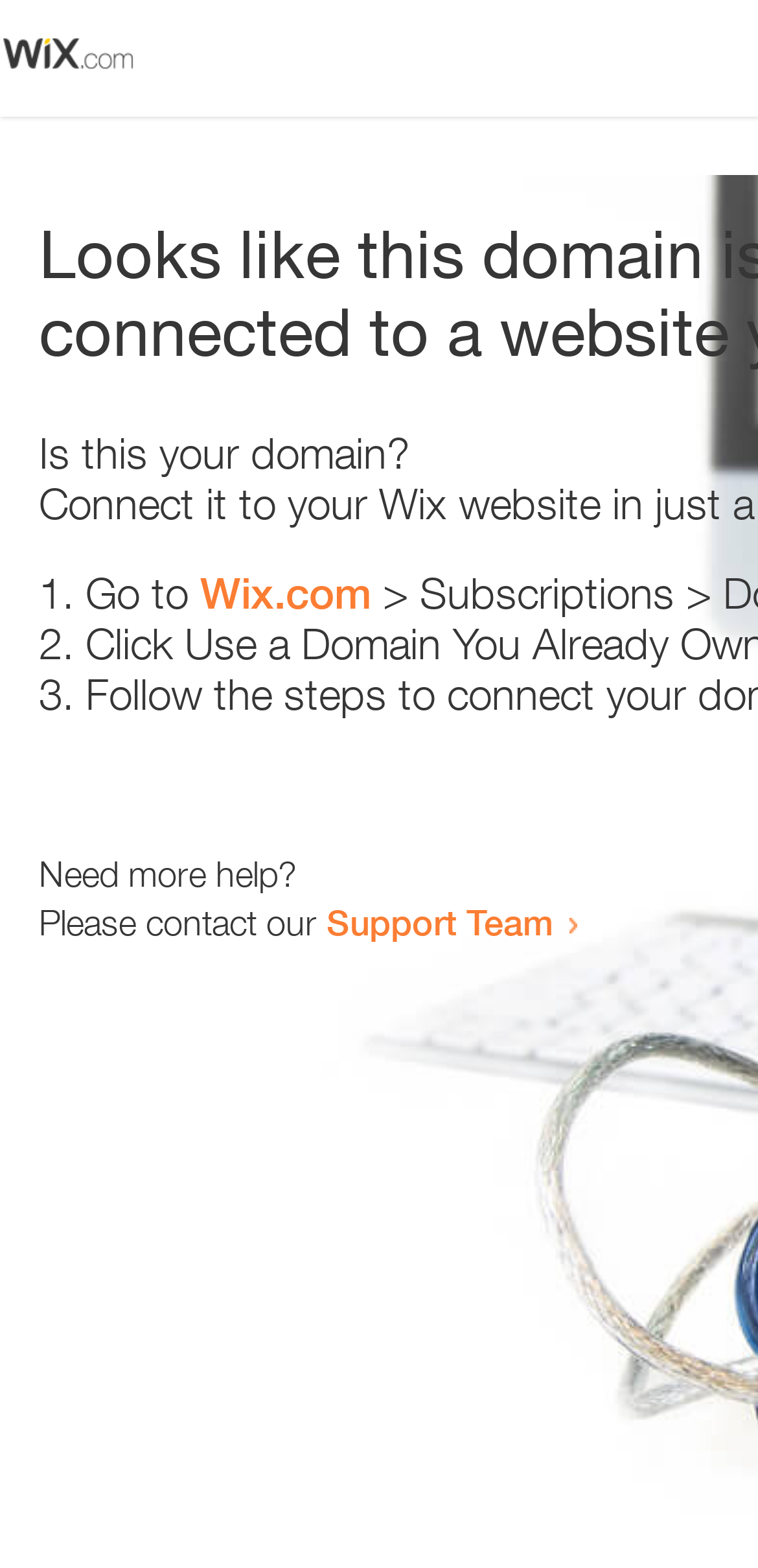Please predict the bounding box coordinates (top-left x, top-left y, bottom-right x, bottom-right y) for the UI element in the screenshot that fits the description: Wix.com

[0.264, 0.362, 0.49, 0.394]